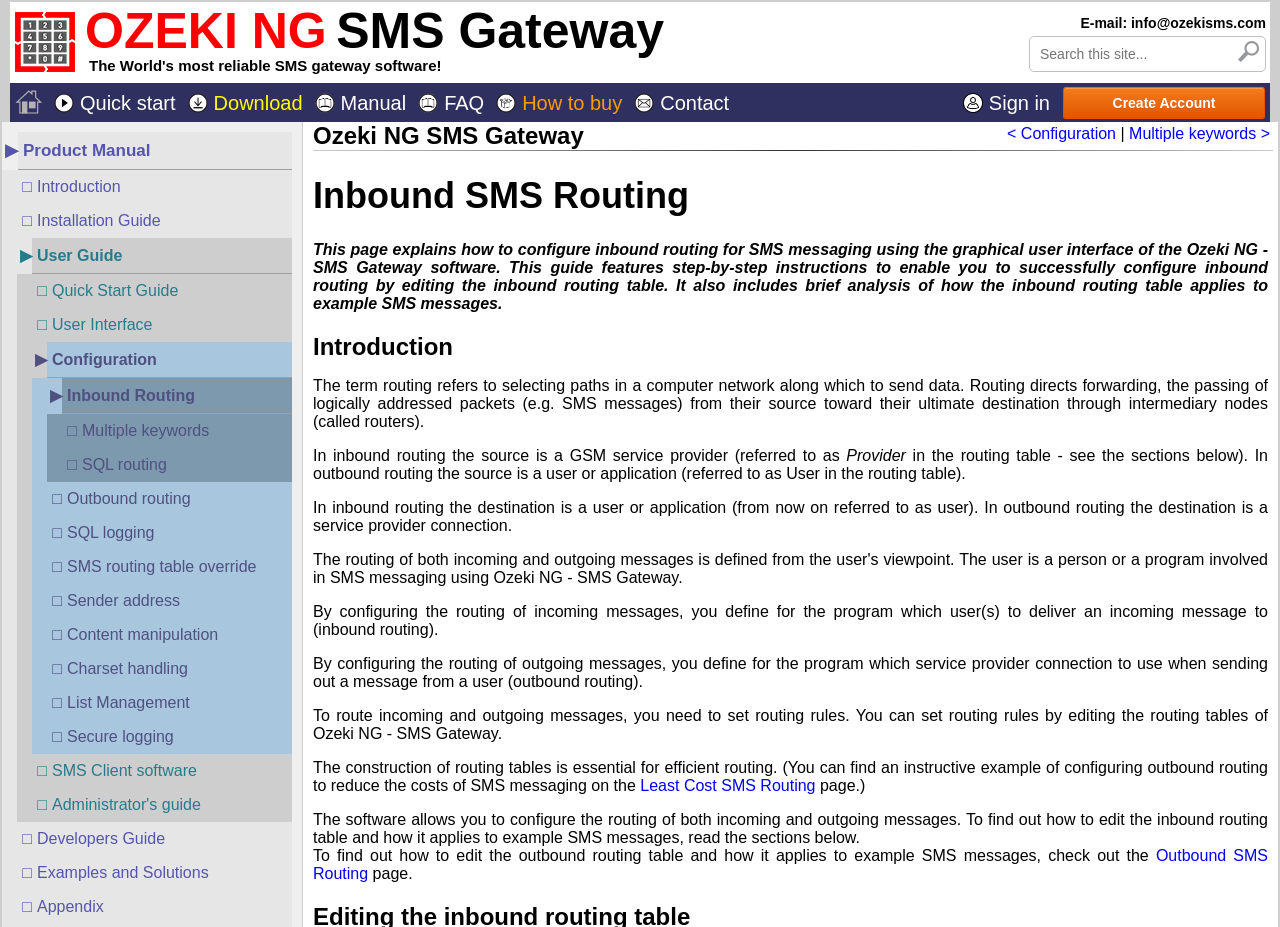What is the link to the left of the 'Learn' image?
Provide an in-depth and detailed explanation in response to the question.

I found the answer by looking at the links in the top navigation bar, where I saw the 'Learn' image and the corresponding link 'Learn Quick start'.